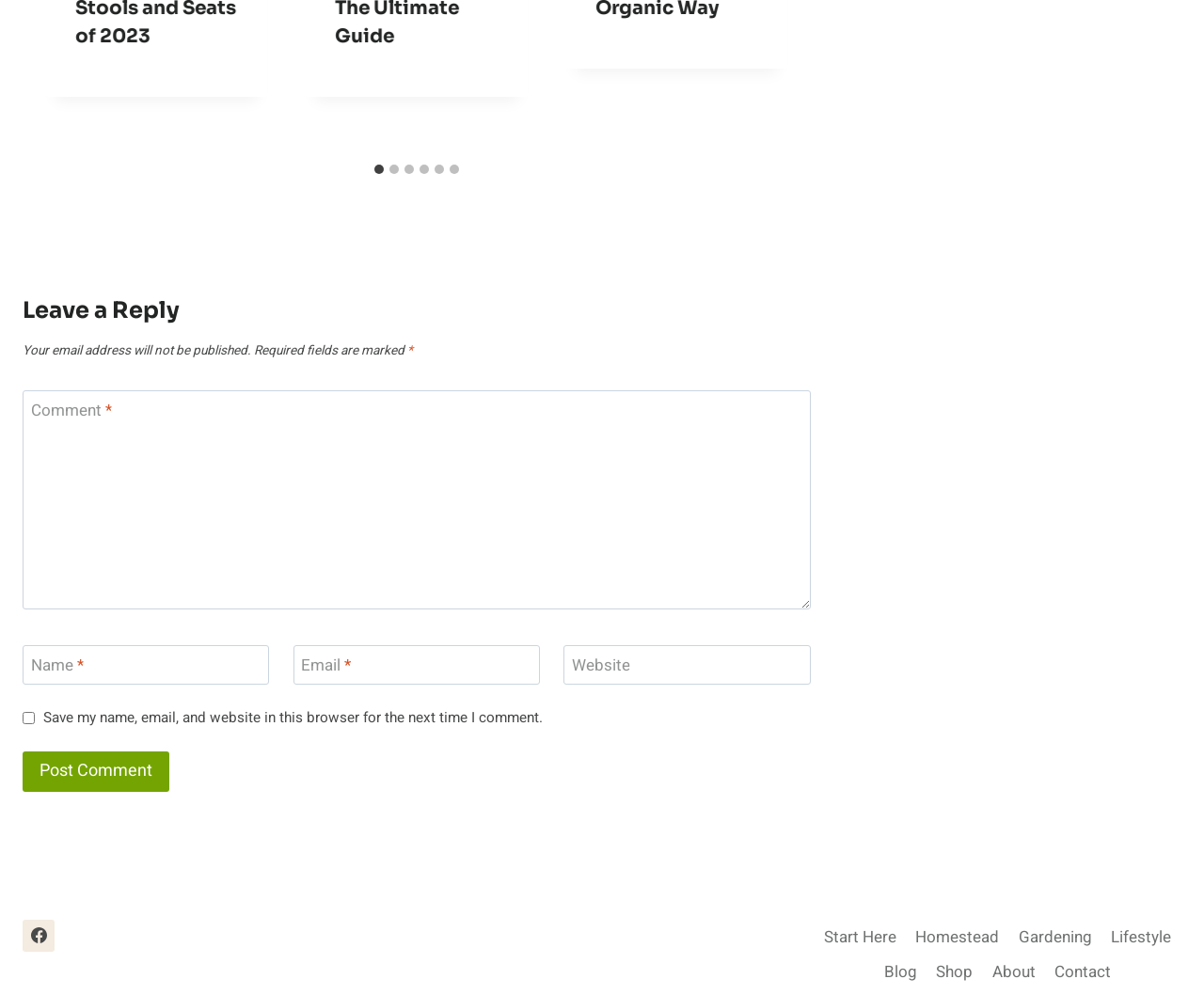What social media platform is linked?
Please answer the question with as much detail and depth as you can.

The webpage has a link to Facebook, indicated by the Facebook logo, allowing users to connect to the website's Facebook page or share content on Facebook.